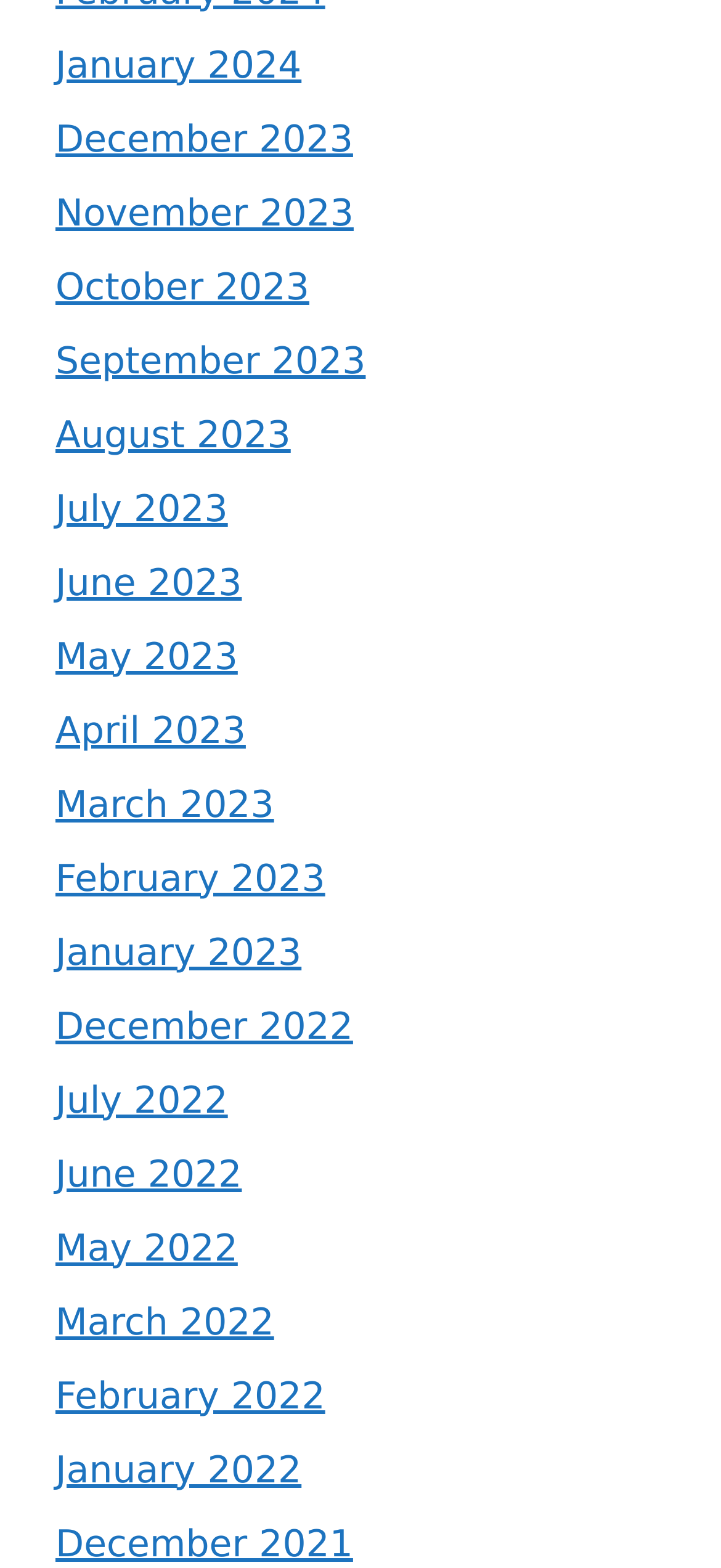Provide the bounding box coordinates of the area you need to click to execute the following instruction: "check September 2023".

[0.077, 0.215, 0.507, 0.243]